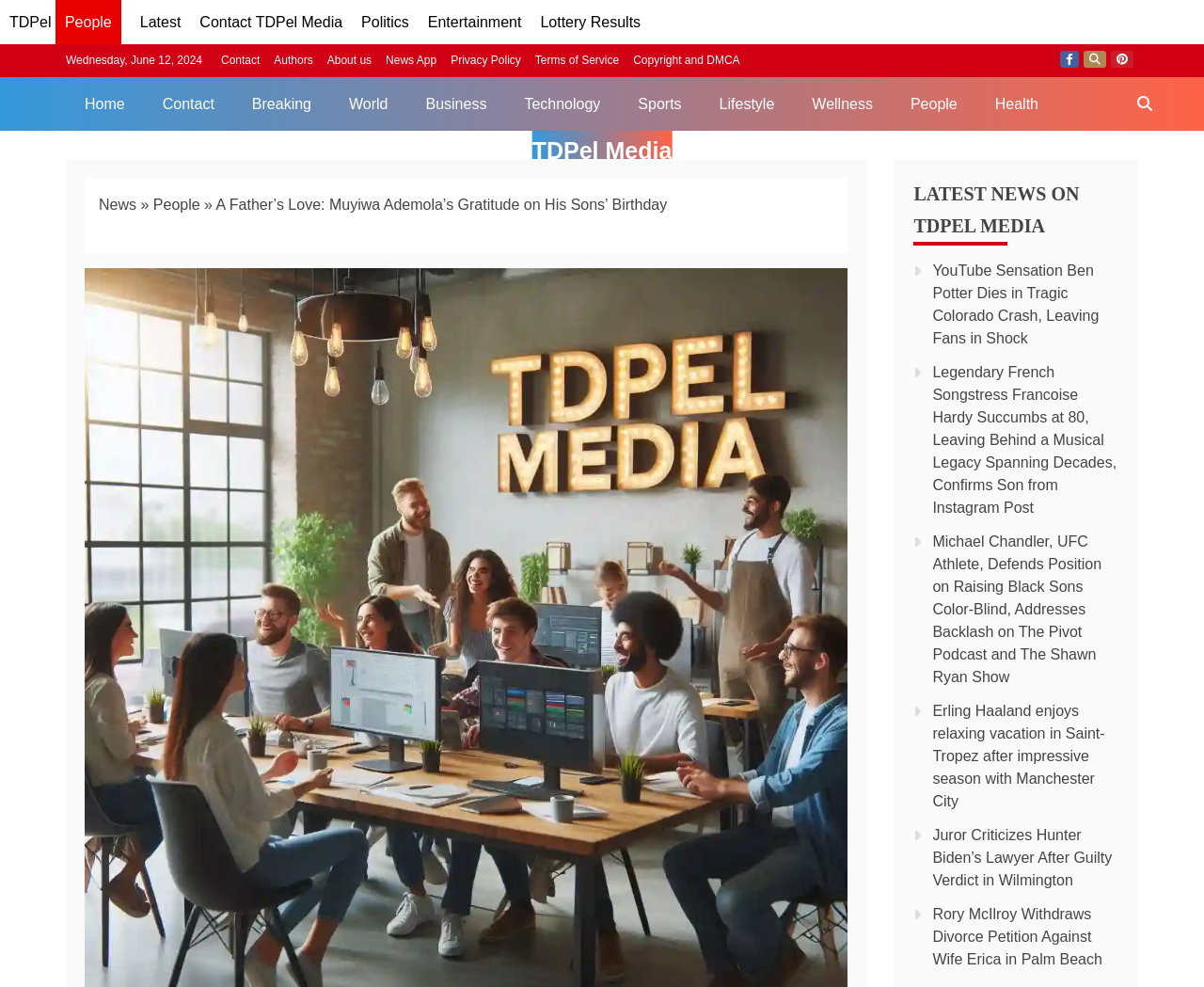Pinpoint the bounding box coordinates of the area that must be clicked to complete this instruction: "Click on the 'TDPel' link".

[0.008, 0.014, 0.043, 0.031]